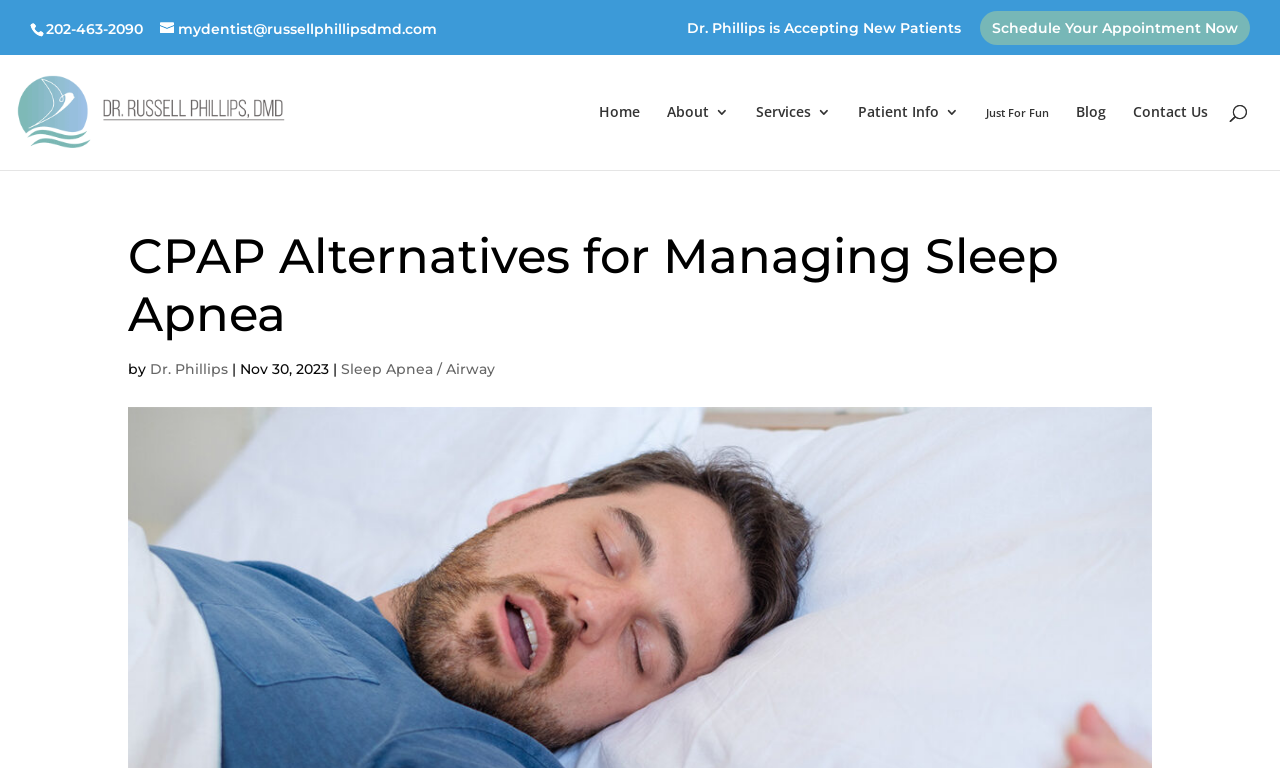Provide the bounding box coordinates of the section that needs to be clicked to accomplish the following instruction: "Read about sleep apnea."

[0.266, 0.469, 0.387, 0.492]